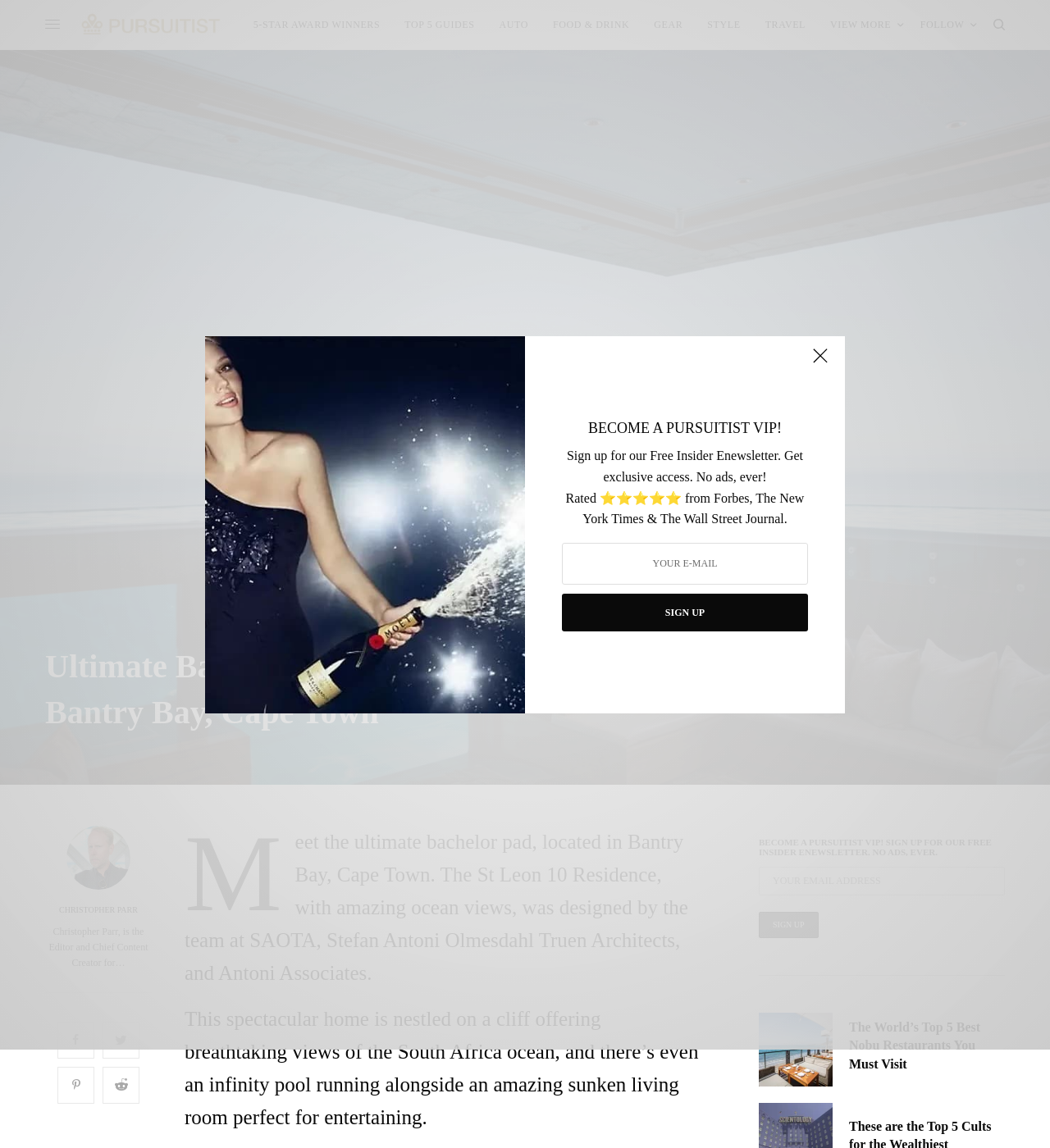Pinpoint the bounding box coordinates of the area that should be clicked to complete the following instruction: "Close the popup". The coordinates must be given as four float numbers between 0 and 1, i.e., [left, top, right, bottom].

[0.766, 0.3, 0.797, 0.331]